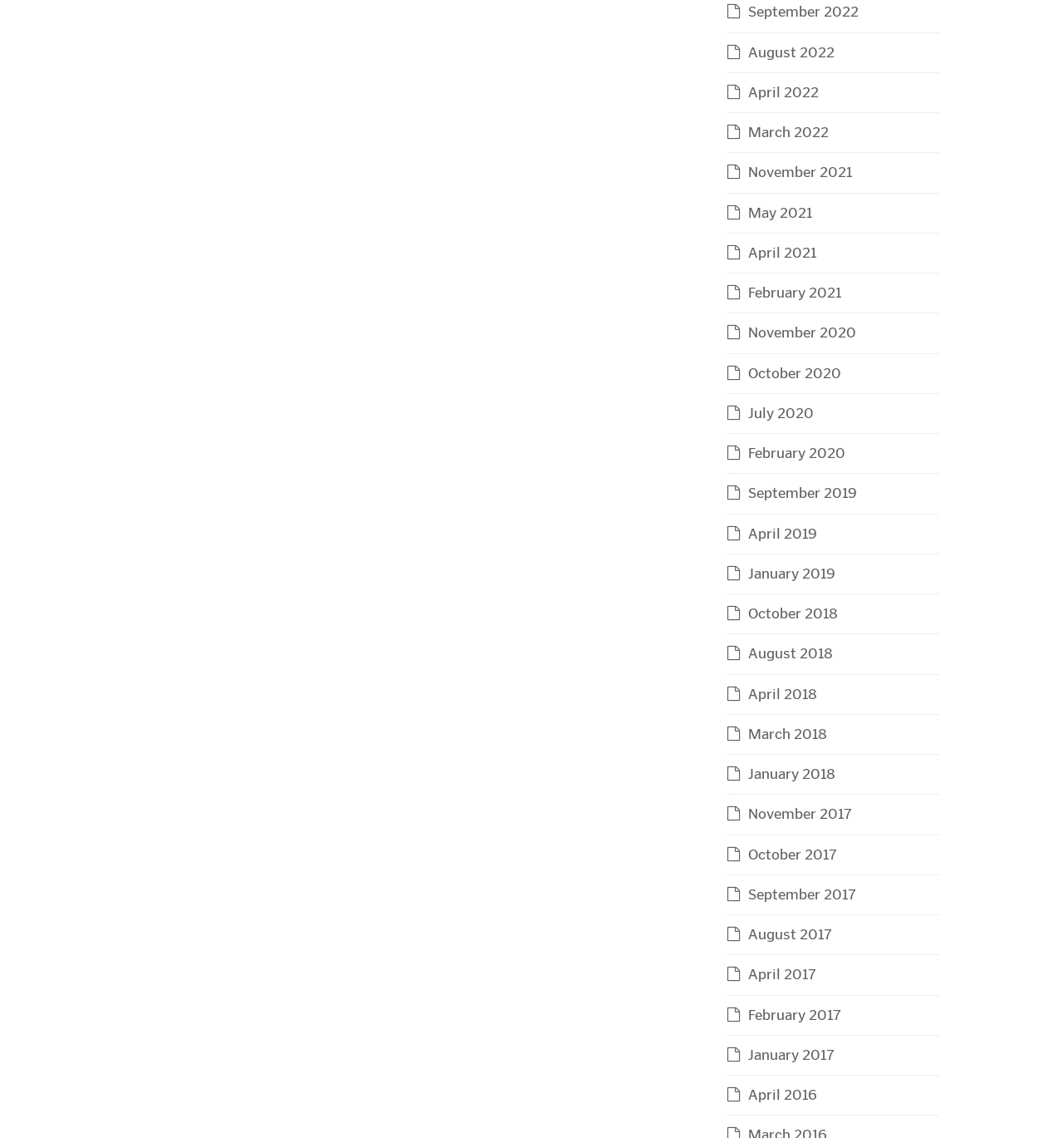Please find and report the bounding box coordinates of the element to click in order to perform the following action: "View August 2022". The coordinates should be expressed as four float numbers between 0 and 1, in the format [left, top, right, bottom].

[0.684, 0.038, 0.785, 0.054]